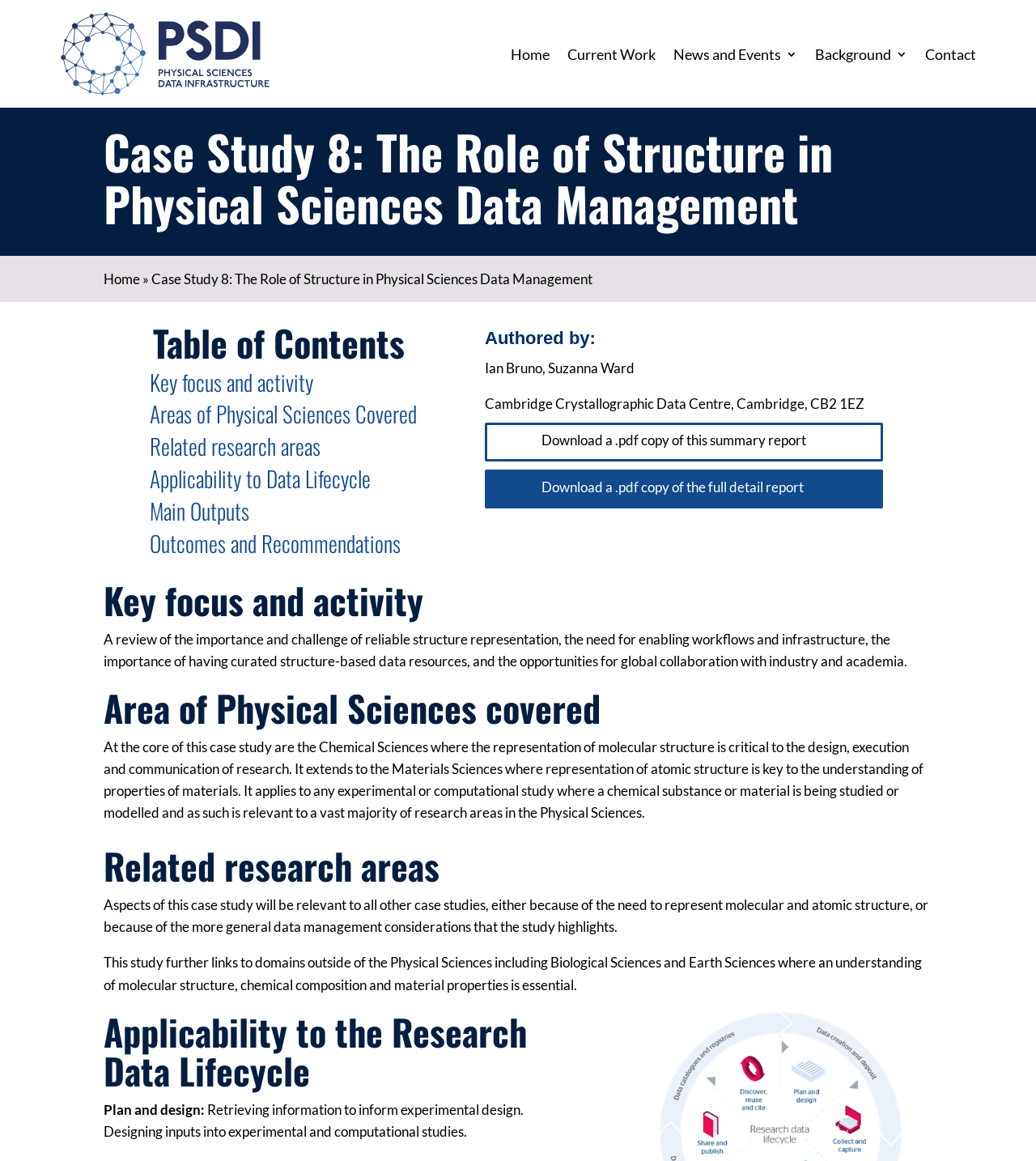With reference to the image, please provide a detailed answer to the following question: How many links are in the top navigation bar?

The top navigation bar contains links to 'Home', 'Current Work', 'News and Events 3', 'Background 3', and 'Contact'. Therefore, there are 5 links in the top navigation bar.